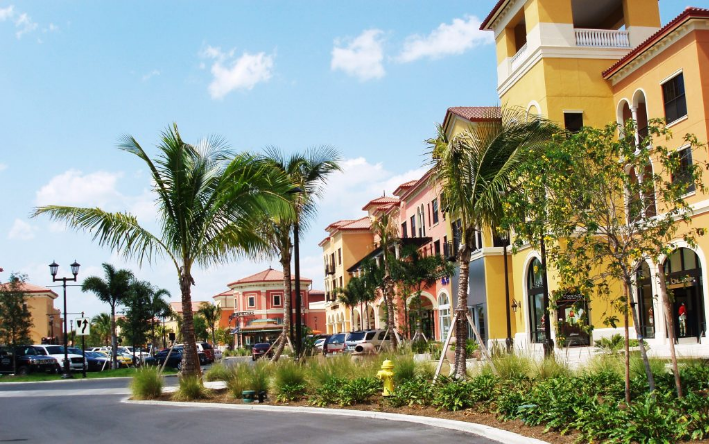What is the color of the sky in the image?
Answer the question using a single word or phrase, according to the image.

Clear blue